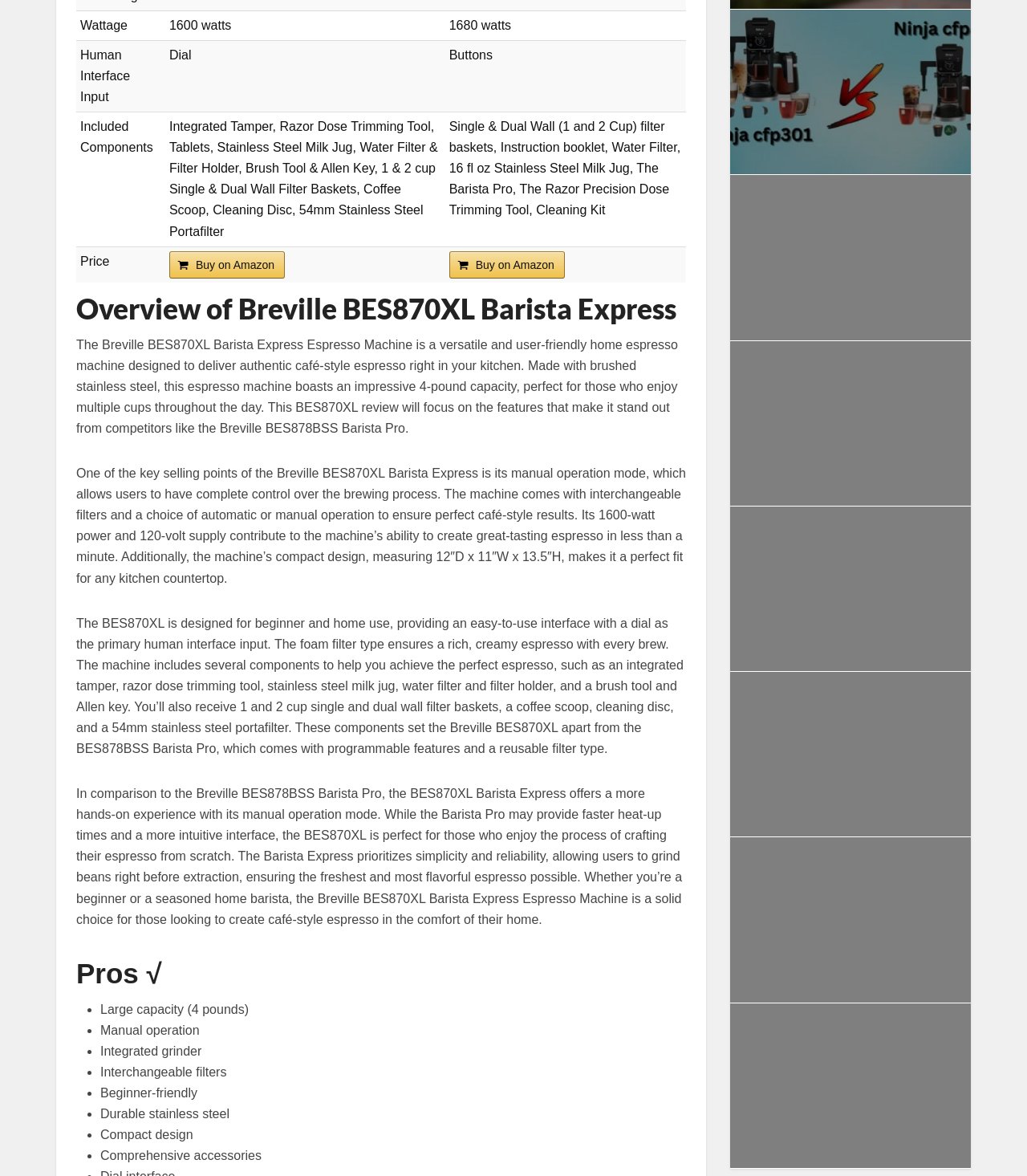Indicate the bounding box coordinates of the element that needs to be clicked to satisfy the following instruction: "Learn about Zojirushi NS LHC05XB Micom rice cooker". The coordinates should be four float numbers between 0 and 1, i.e., [left, top, right, bottom].

[0.711, 0.431, 0.945, 0.571]